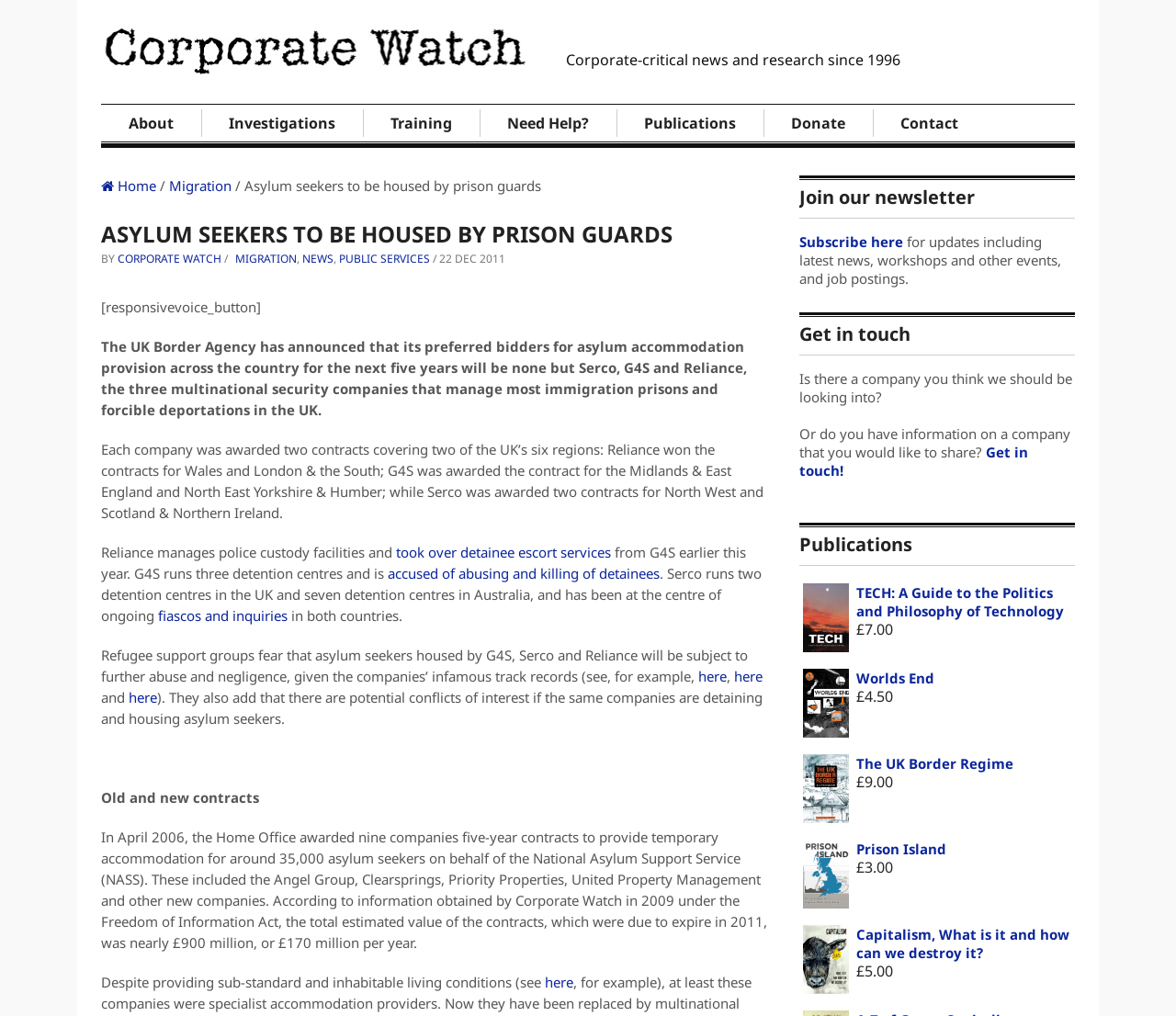Please specify the bounding box coordinates of the clickable region necessary for completing the following instruction: "Read Asylum seekers to be housed by prison guards". The coordinates must consist of four float numbers between 0 and 1, i.e., [left, top, right, bottom].

[0.208, 0.174, 0.46, 0.192]